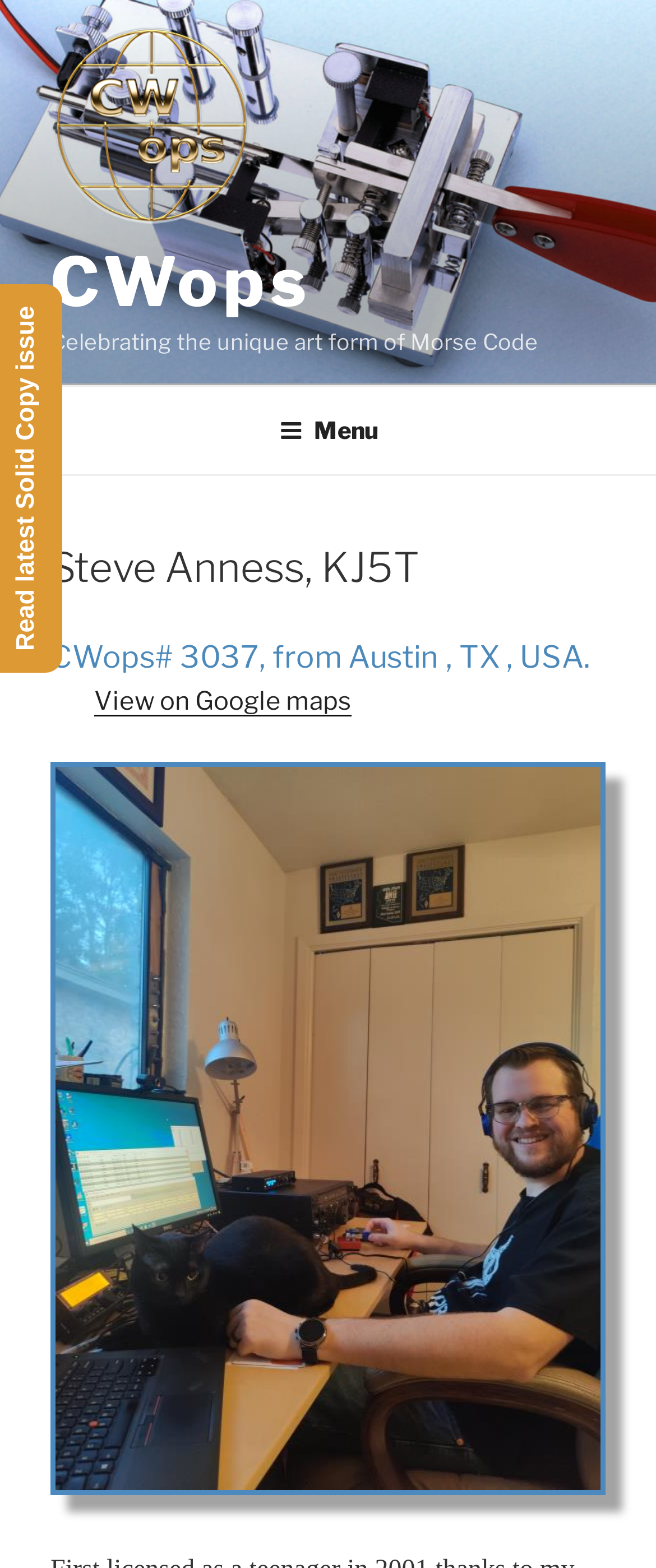Explain in detail what is displayed on the webpage.

The webpage is about Steve Anness, KJ5T, a member of CWops, a community celebrating the art of Morse Code. At the top-left corner, there is a link to CWops, accompanied by a small CWops logo. Below this, there is a static text that reads "Celebrating the unique art form of Morse Code". 

On the top navigation bar, there is a "Top Menu" button, which when expanded, reveals a dropdown menu. The menu contains a header with the title "Steve Anness, KJ5T", followed by a brief description "CWops# 3037, from Austin, TX, USA.". There is also a "---->" symbol and a link to "View on Google maps", which is likely related to the location mentioned in the description. 

At the bottom of the page, there is a large image that spans almost the entire width of the page.